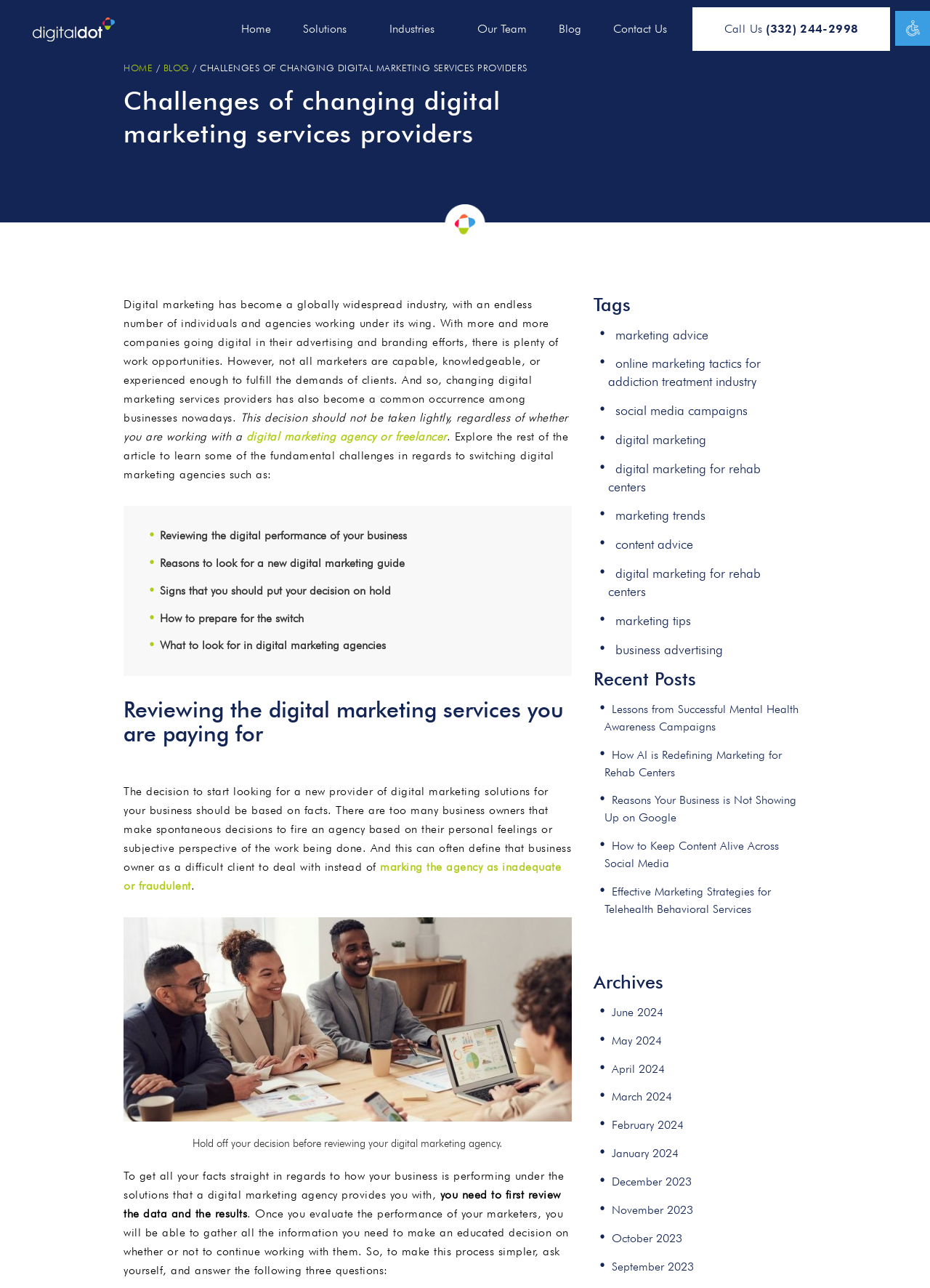Locate the UI element described by digital marketing for rehab centers in the provided webpage screenshot. Return the bounding box coordinates in the format (top-left x, top-left y, bottom-right x, bottom-right y), ensuring all values are between 0 and 1.

[0.654, 0.354, 0.818, 0.387]